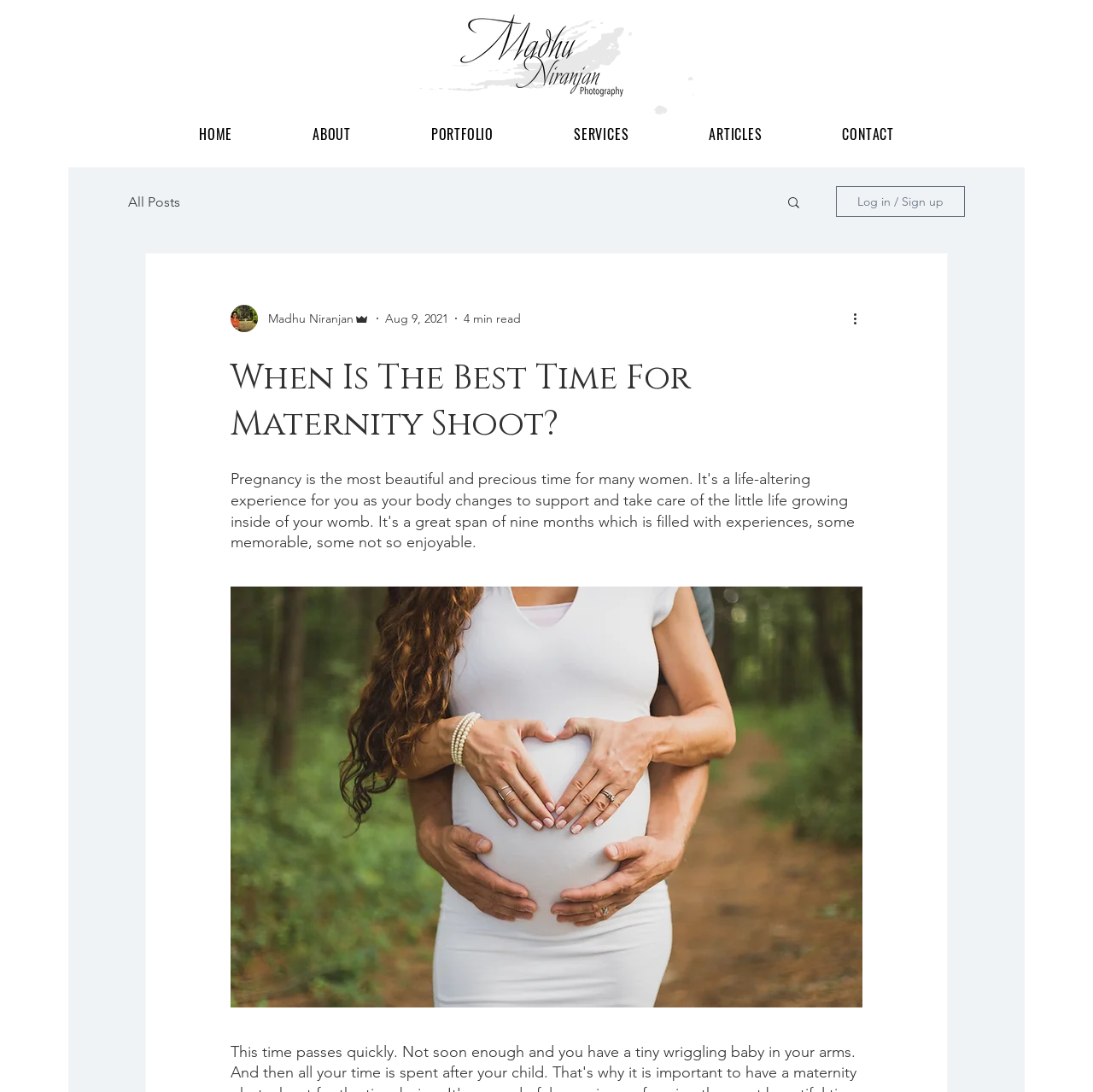What is the text on the button next to the search icon?
Utilize the image to construct a detailed and well-explained answer.

I found the text on the button next to the search icon by looking at the button element with the description 'Search' which is a child of the navigation menu with the description 'blog'. This button is likely used for searching the website.